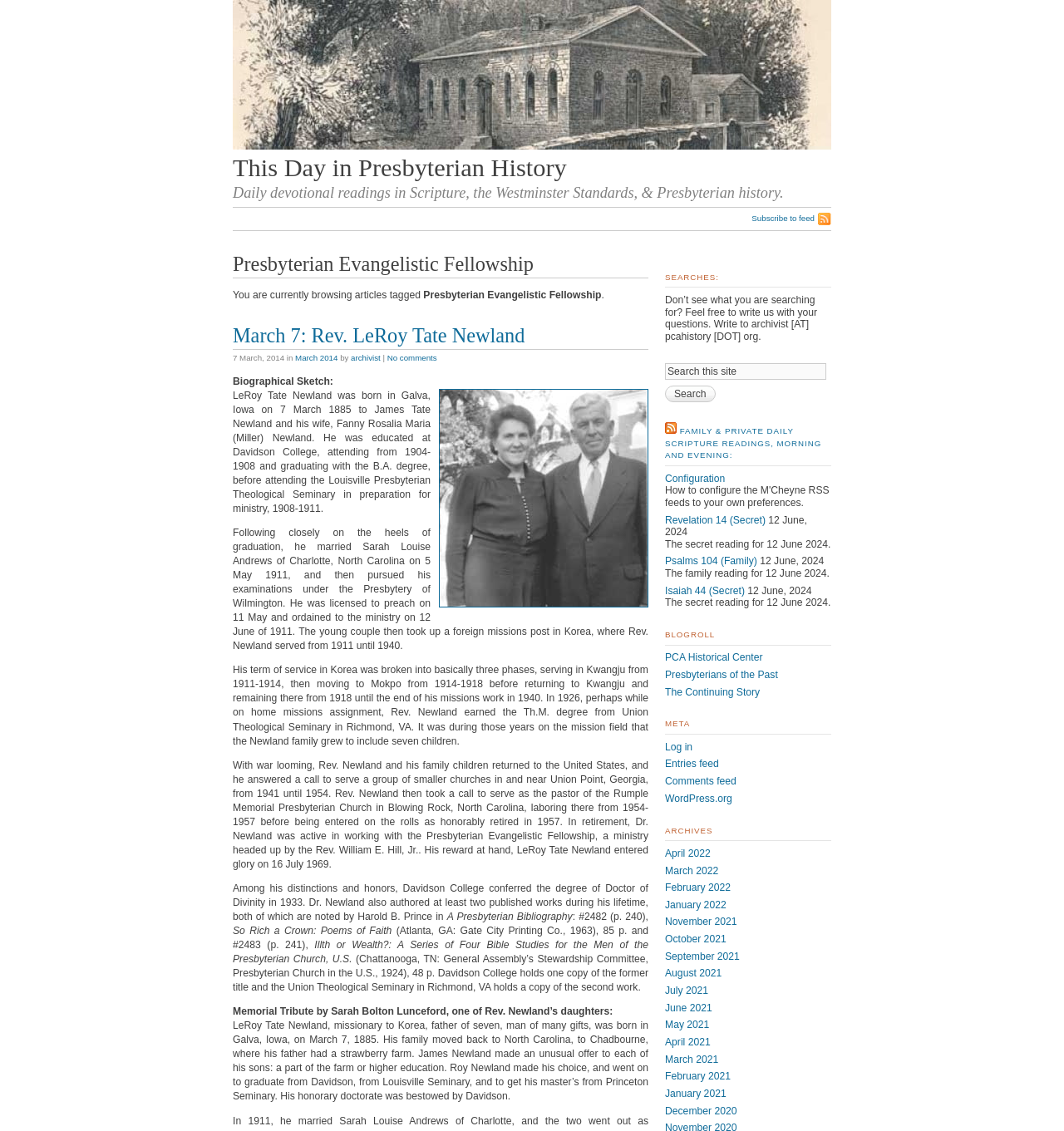Answer succinctly with a single word or phrase:
What is the name of the seminary where Rev. Newland earned his Th.M. degree?

Union Theological Seminary